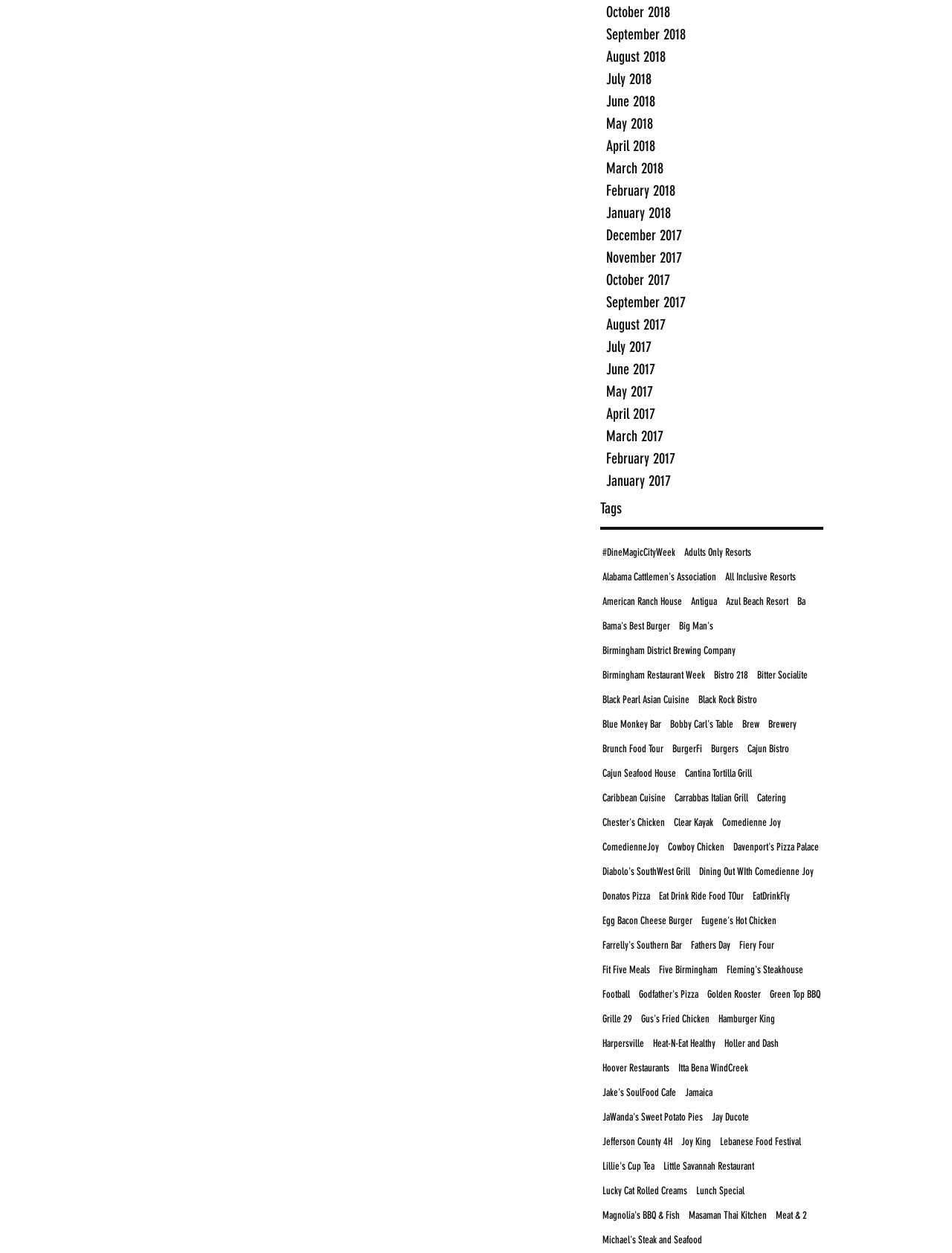Using the information in the image, give a detailed answer to the following question: What is the earliest month listed?

I looked at the list of links on the webpage and found that the earliest month listed is October 2017, which is the 15th link from the top.